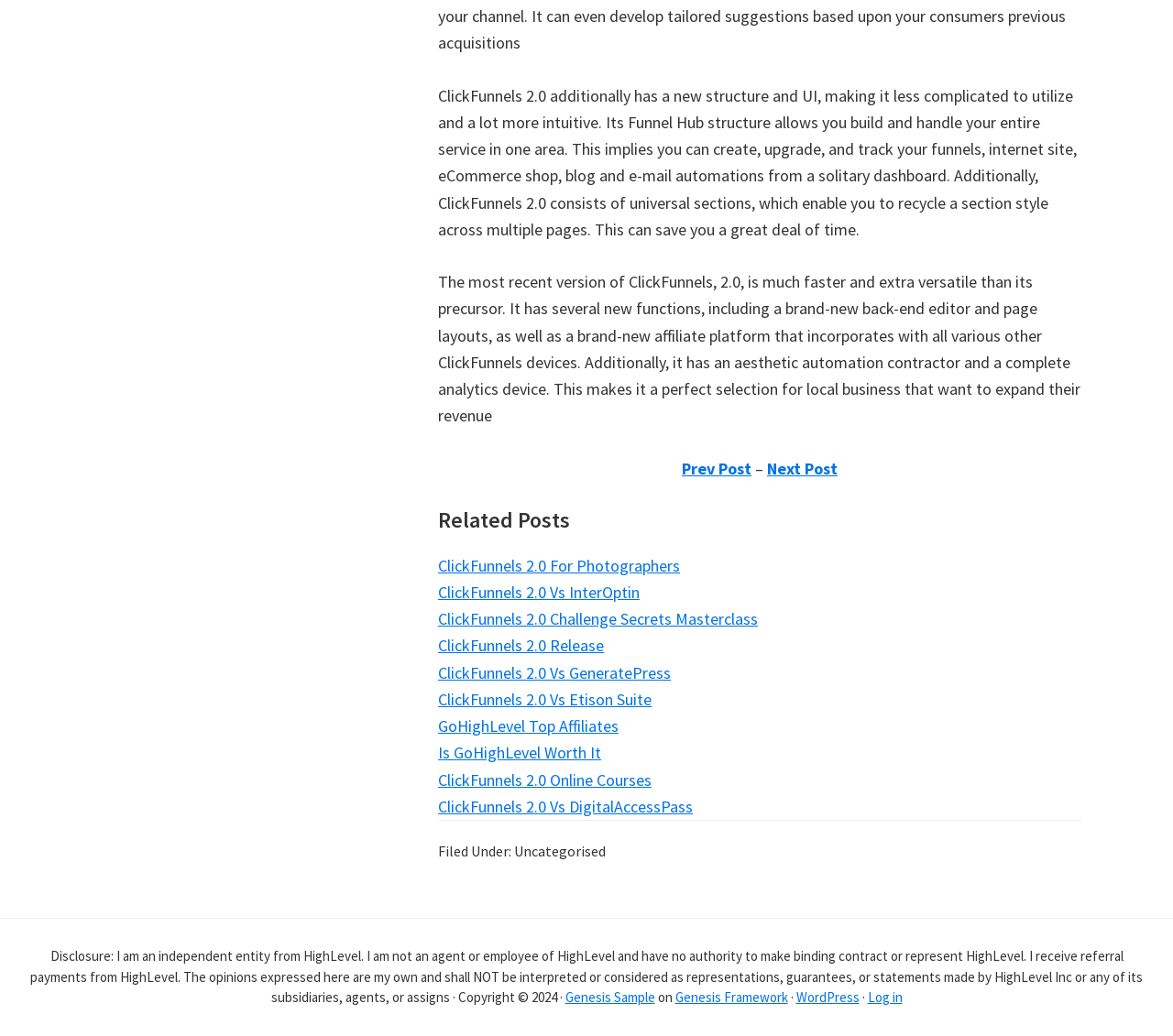What is the copyright year of this webpage?
Please use the image to provide an in-depth answer to the question.

The StaticText element 'Copyright © 2024' at the bottom of the webpage indicates that the copyright year of this webpage is 2024.